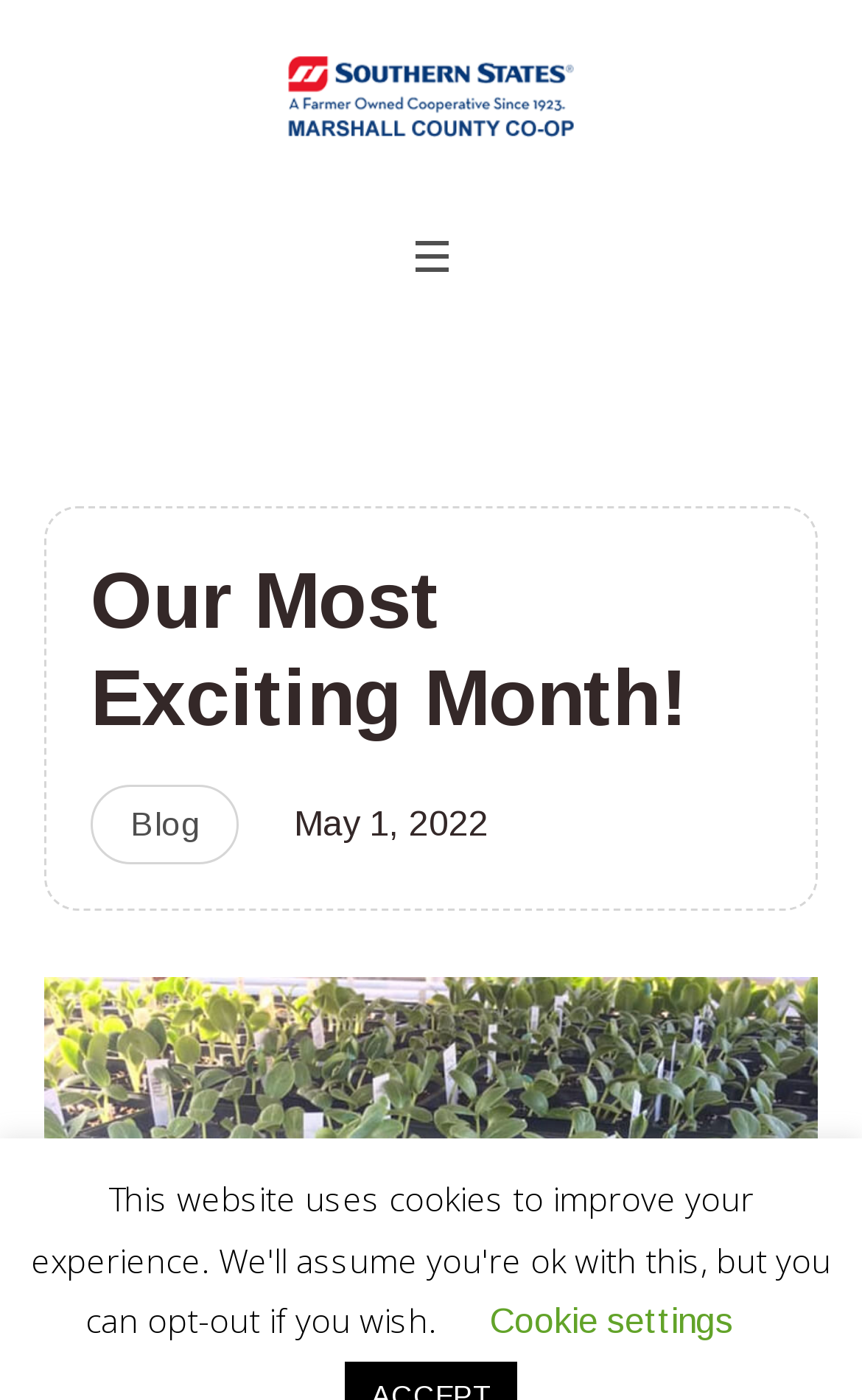Provide the bounding box coordinates for the UI element that is described as: "Blog".

[0.105, 0.56, 0.277, 0.617]